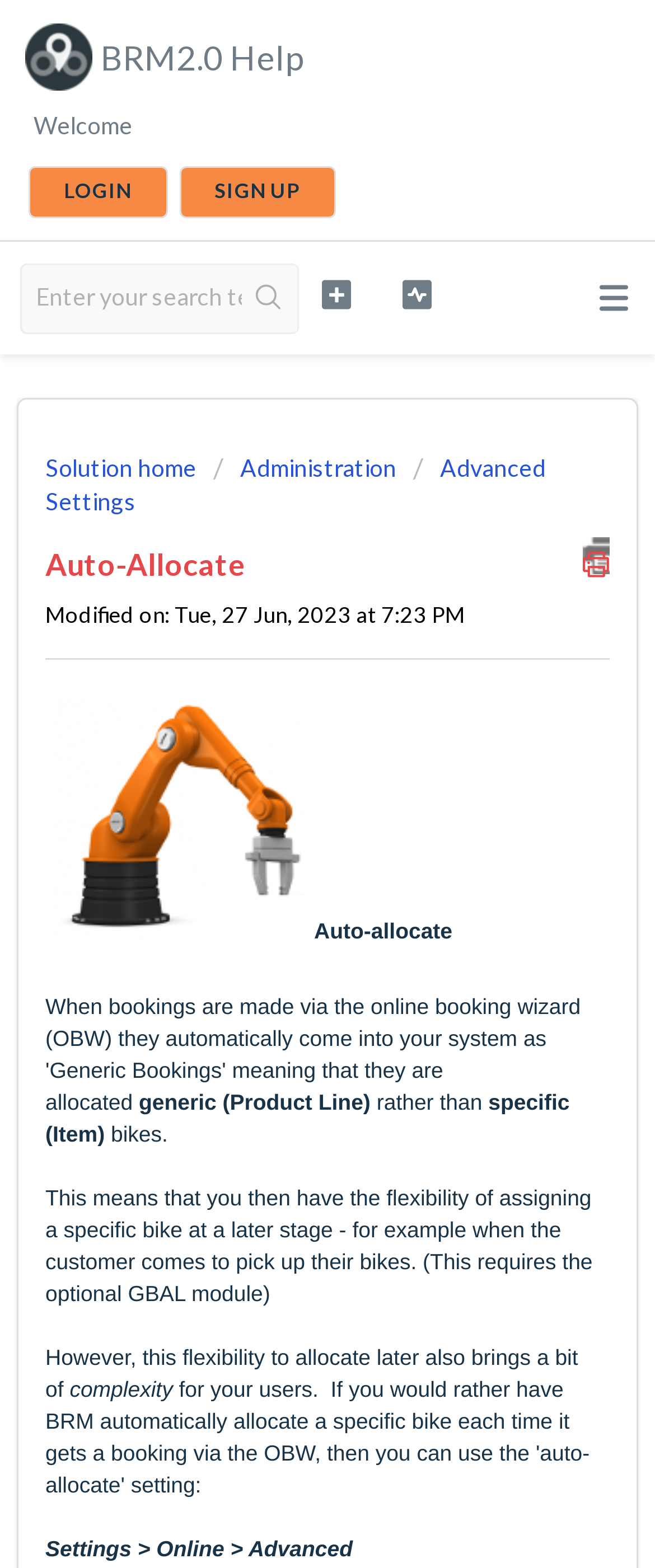Please provide a one-word or short phrase answer to the question:
What is the purpose of the 'Auto-Allocate' feature?

To allocate generic bookings